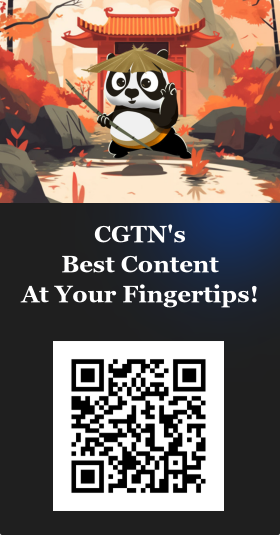Break down the image into a detailed narrative.

This vibrant and engaging image features a whimsical panda character, dressed in a traditional martial arts outfit, standing confidently with a bamboo stick. The backdrop showcases a serene autumn-themed landscape with colorful trees and a classic Asian pagoda, creating a harmonious blend of nature and culture. Beneath the panda, the text reads, "CGTN's Best Content At Your Fingertips!" inviting viewers to explore a wealth of information. A prominent QR code is also displayed, facilitating easy access to the content, making this image a clever blend of visual appeal and functionality designed to attract an audience interested in digital media.